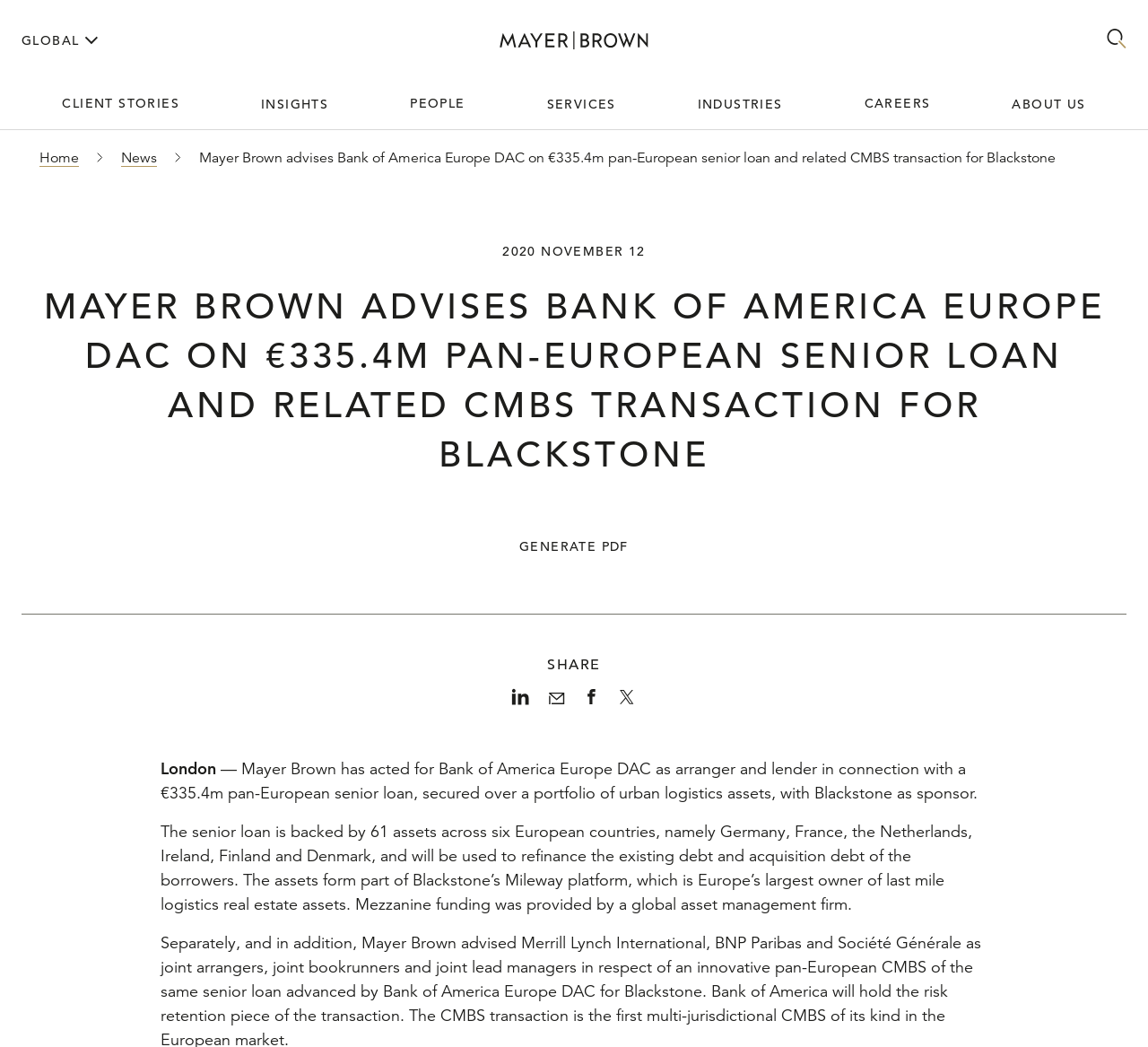How many assets are secured by the senior loan?
Refer to the image and provide a concise answer in one word or phrase.

61